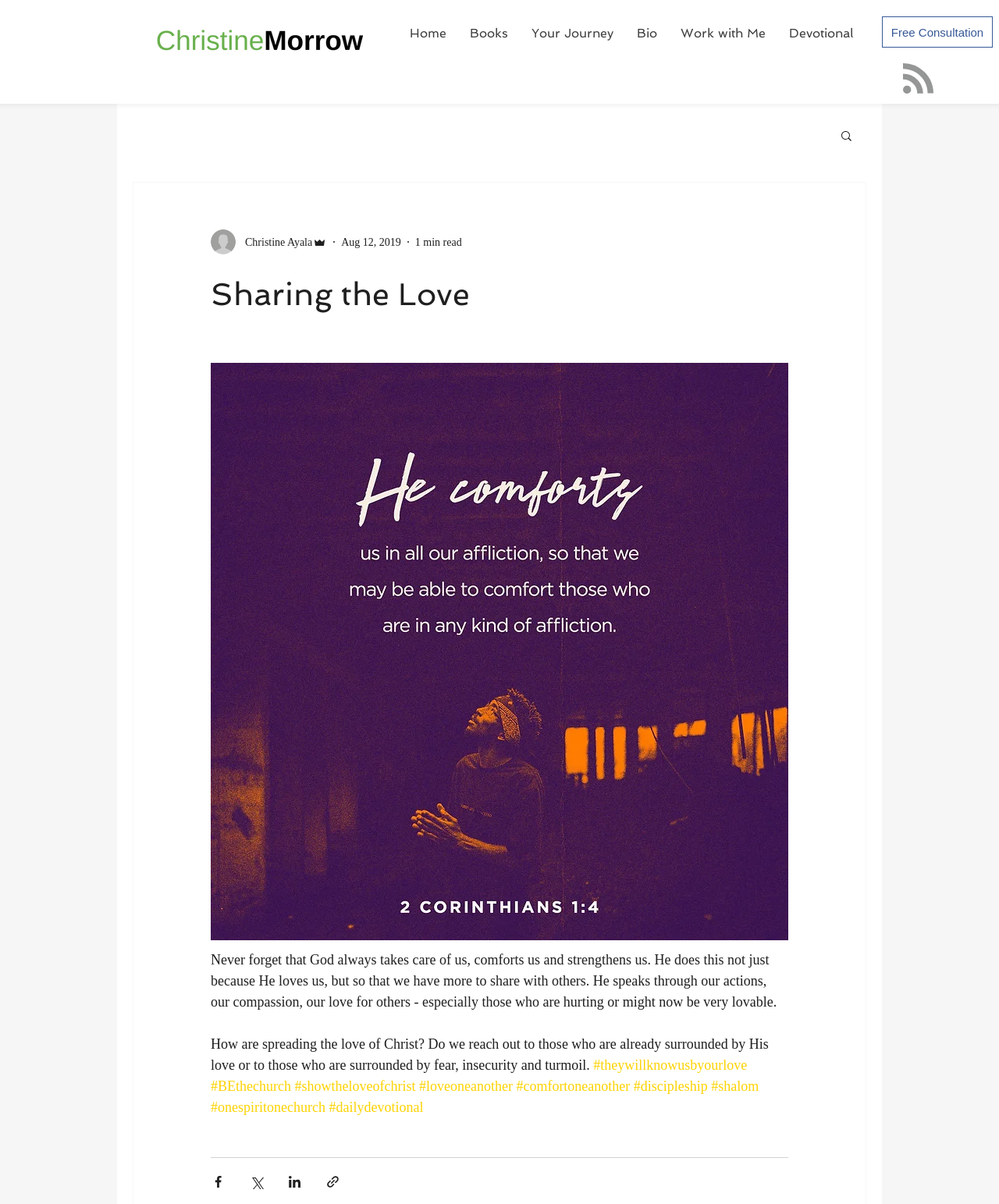Identify the bounding box coordinates of the area you need to click to perform the following instruction: "Read the devotional article".

[0.211, 0.791, 0.781, 0.839]